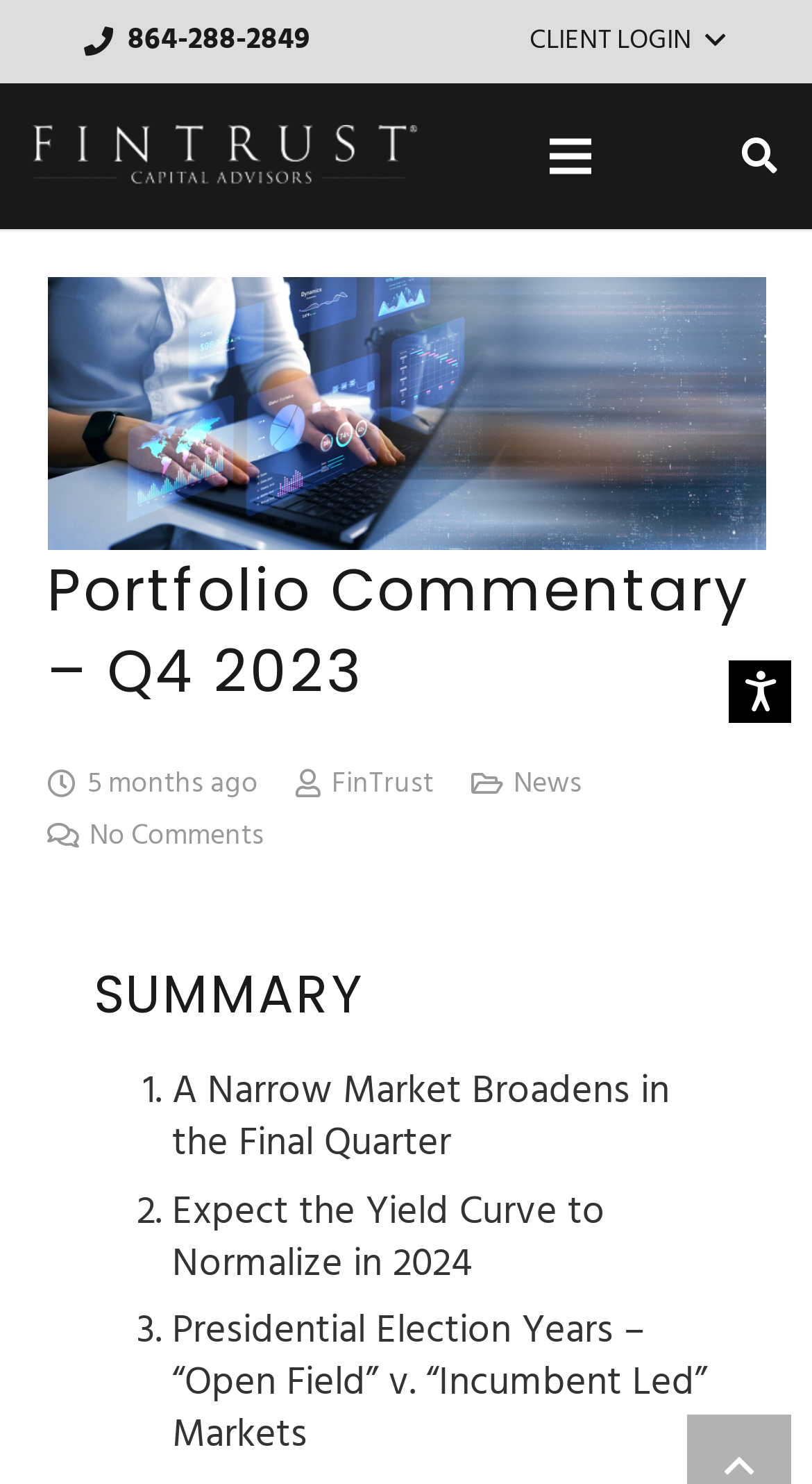Identify the bounding box coordinates for the UI element described as follows: "aria-label="Menu"". Ensure the coordinates are four float numbers between 0 and 1, formatted as [left, top, right, bottom].

[0.646, 0.07, 0.759, 0.14]